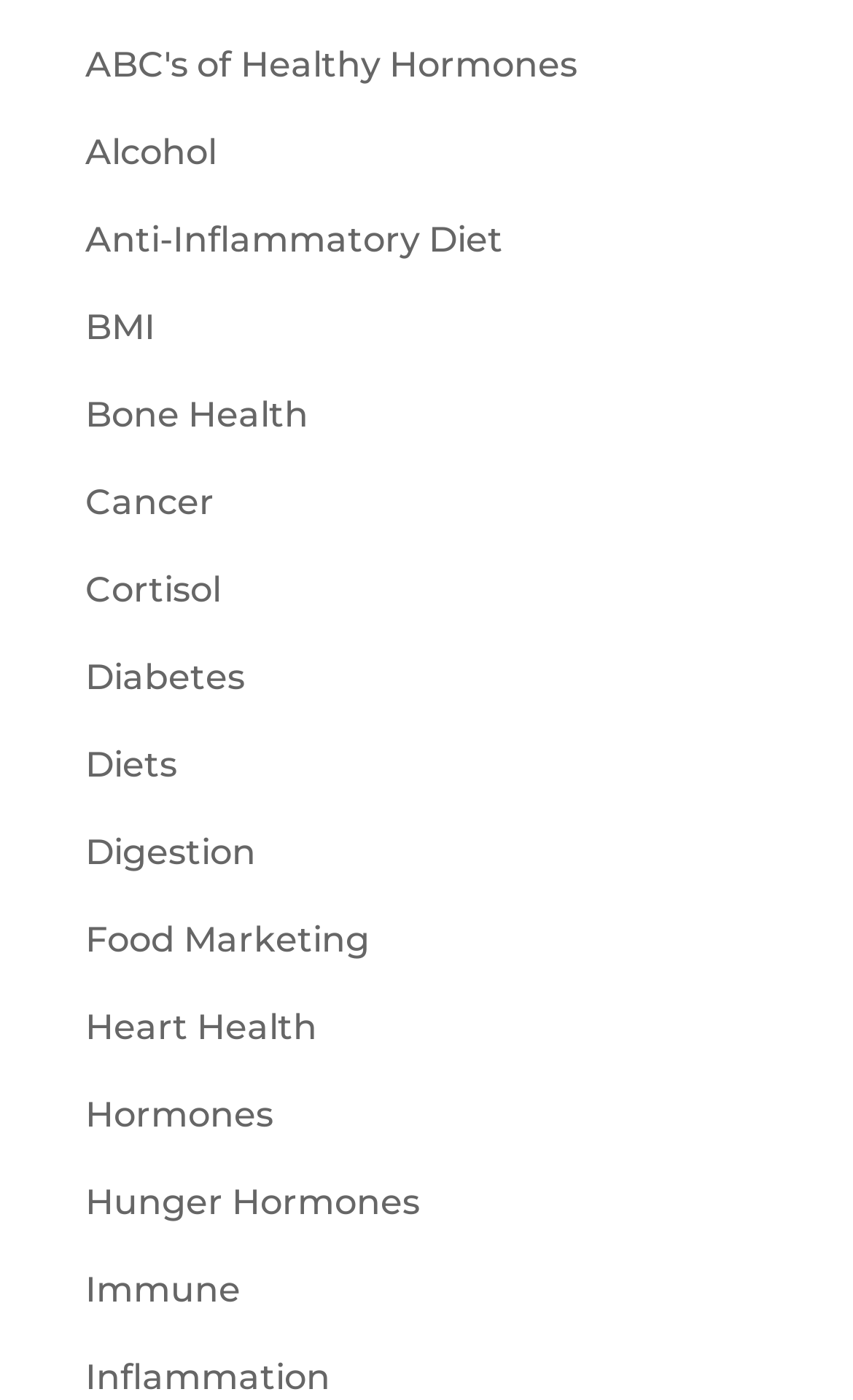Determine the bounding box coordinates of the clickable region to carry out the instruction: "learn about healthy hormones".

[0.1, 0.032, 0.677, 0.062]